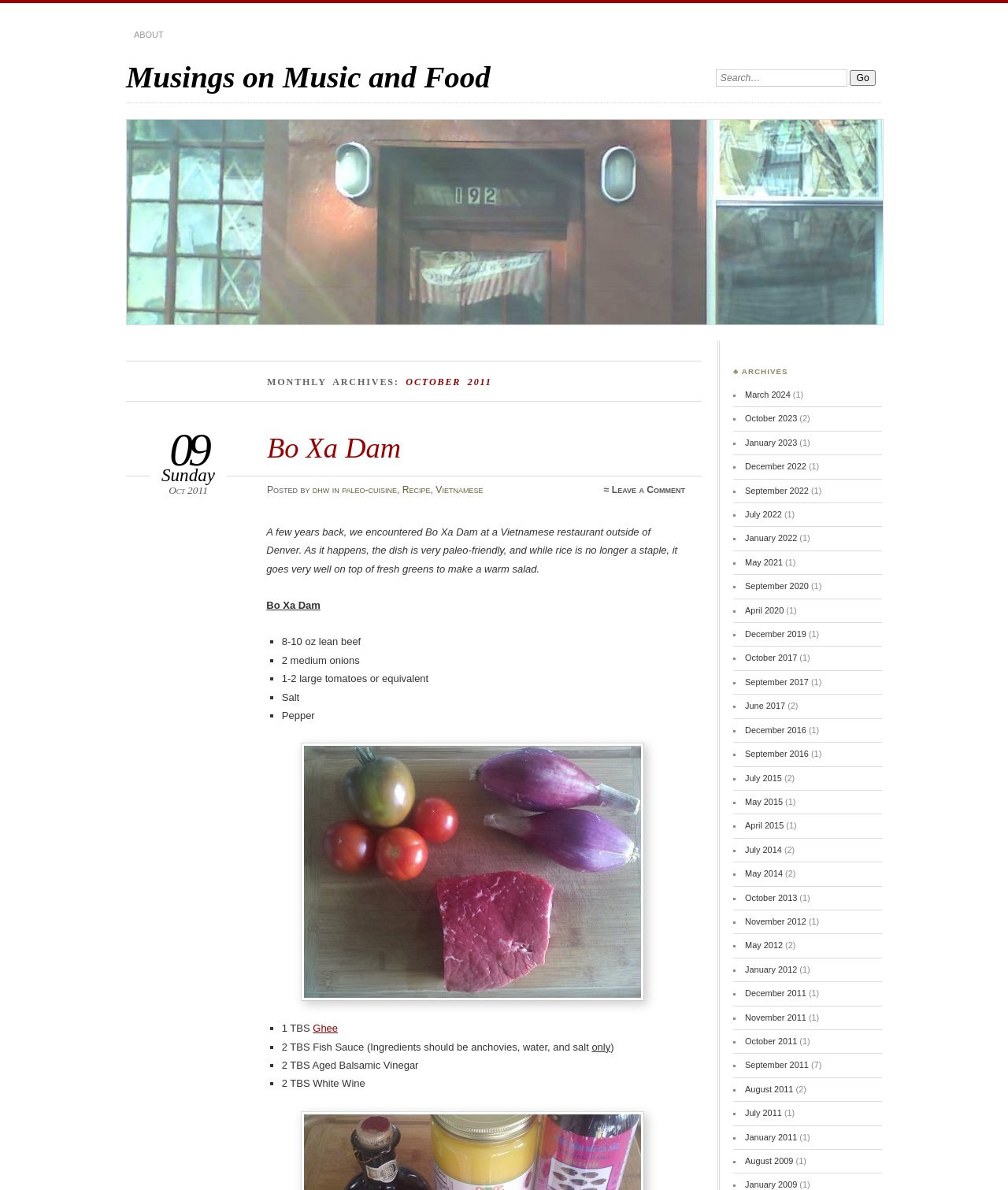Locate the bounding box coordinates of the clickable element to fulfill the following instruction: "Click on ABOUT". Provide the coordinates as four float numbers between 0 and 1 in the format [left, top, right, bottom].

[0.125, 0.023, 0.17, 0.037]